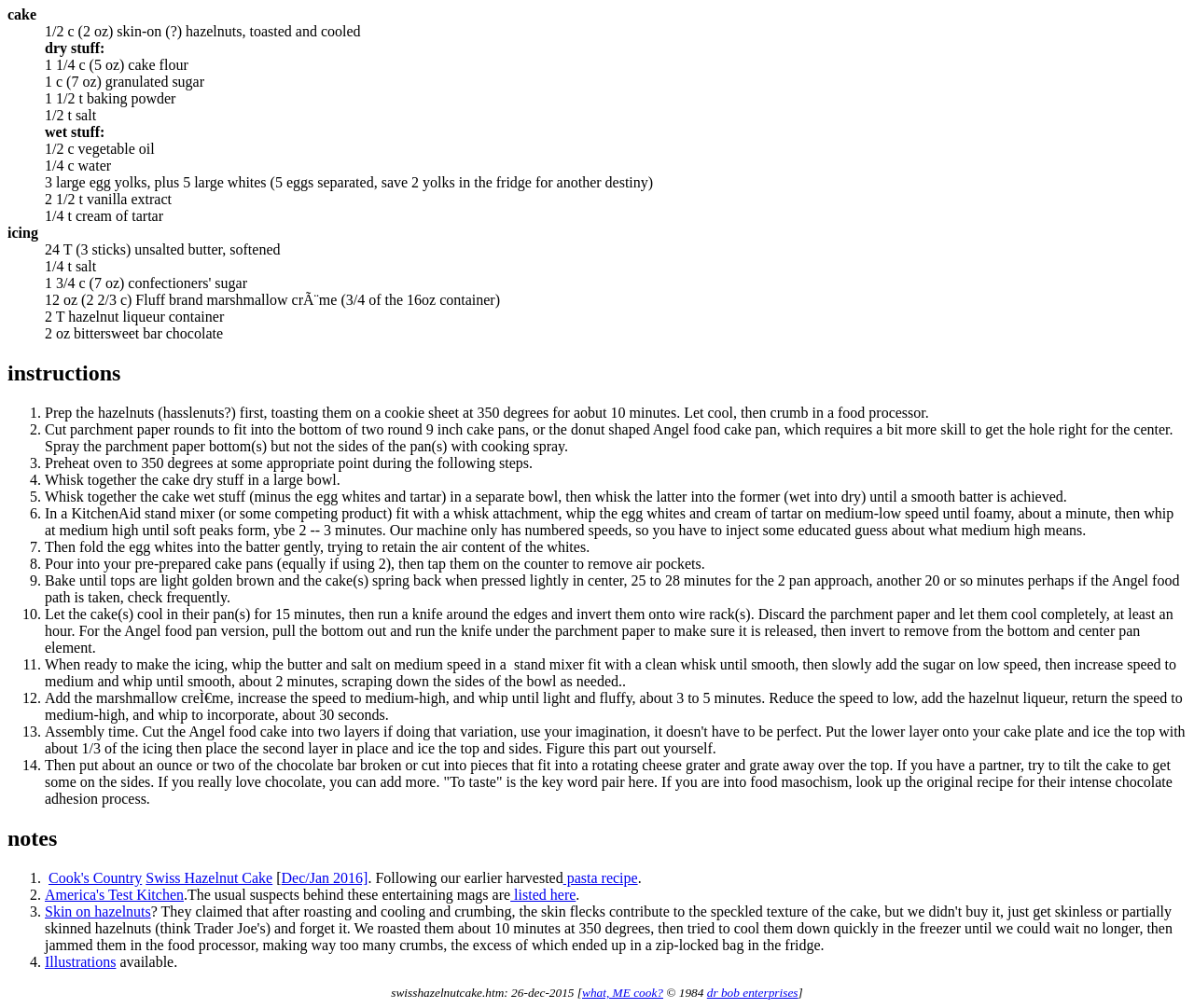Given the element description "Cook's Country" in the screenshot, predict the bounding box coordinates of that UI element.

[0.041, 0.863, 0.119, 0.879]